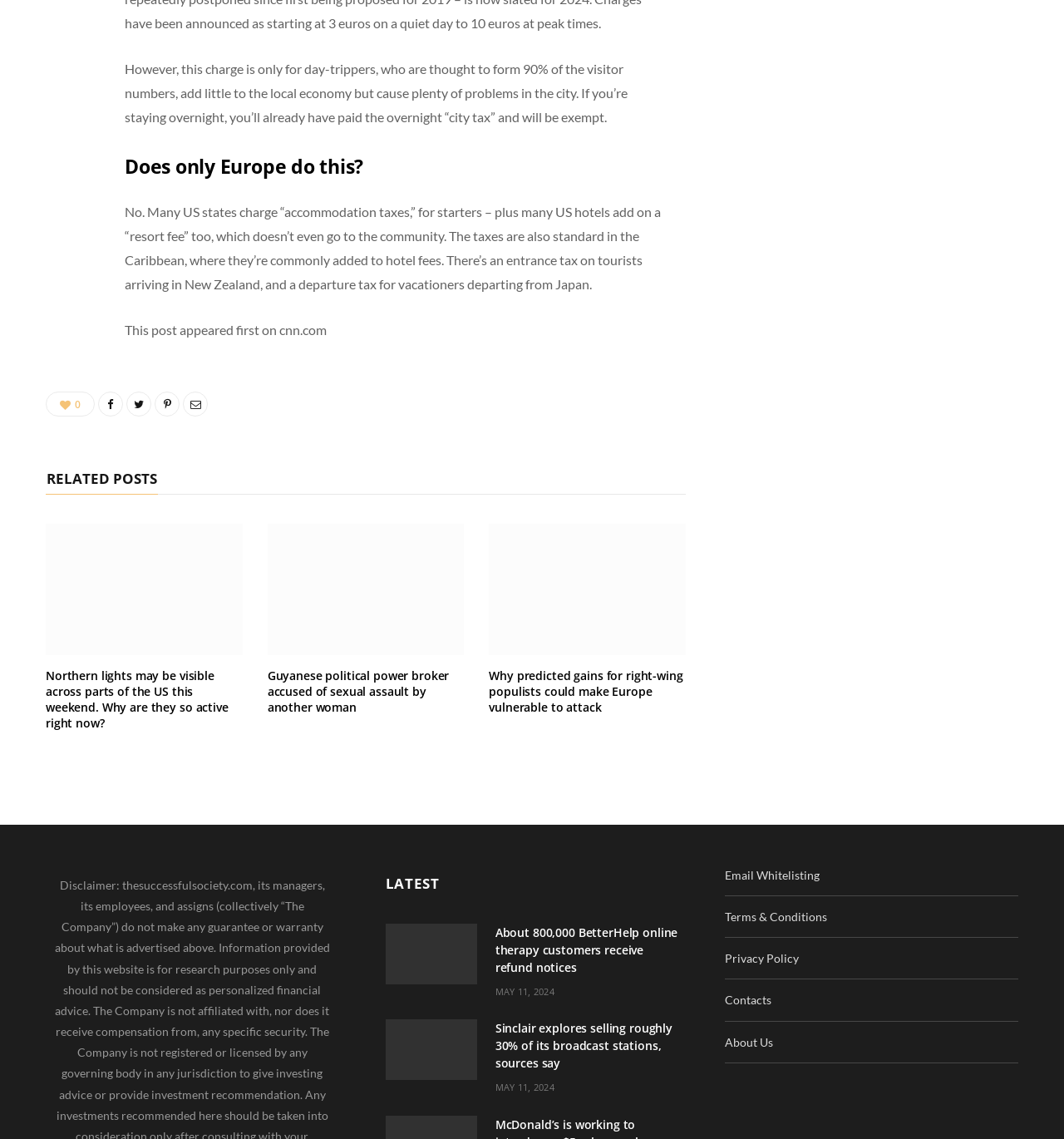How many latest news are there?
Please respond to the question with a detailed and thorough explanation.

I counted the number of link elements under the 'LATEST' heading, and there are four links with headings and images.